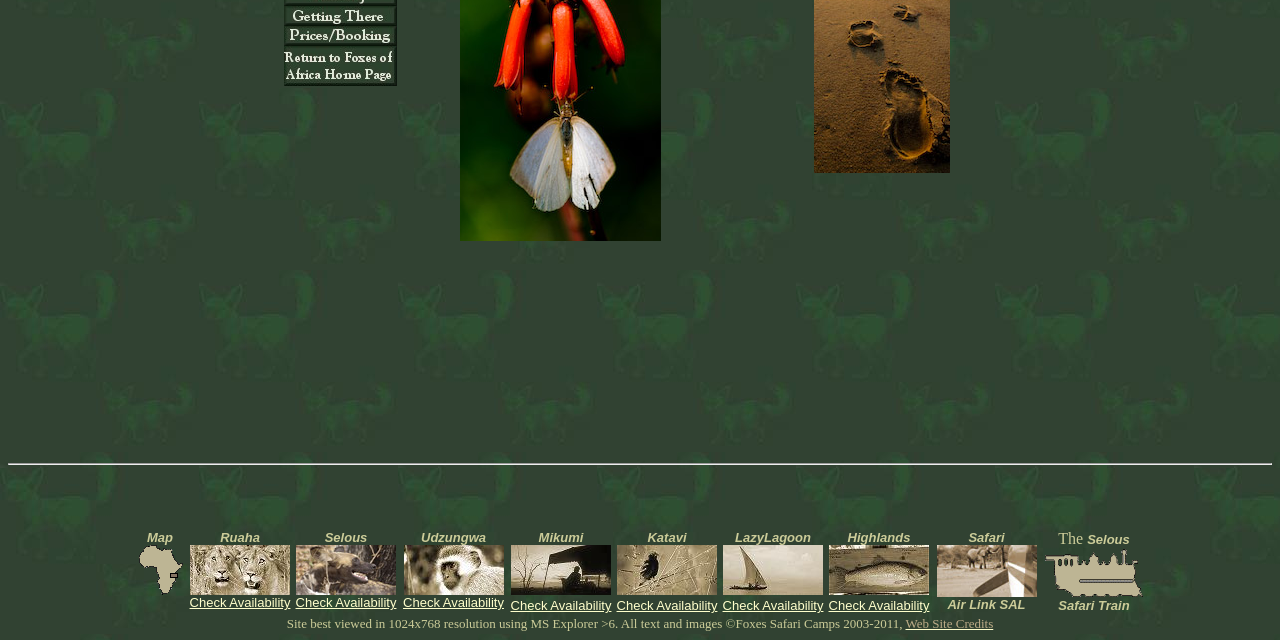Show the bounding box coordinates for the HTML element as described: "name="pricesbooking"".

[0.221, 0.05, 0.31, 0.077]